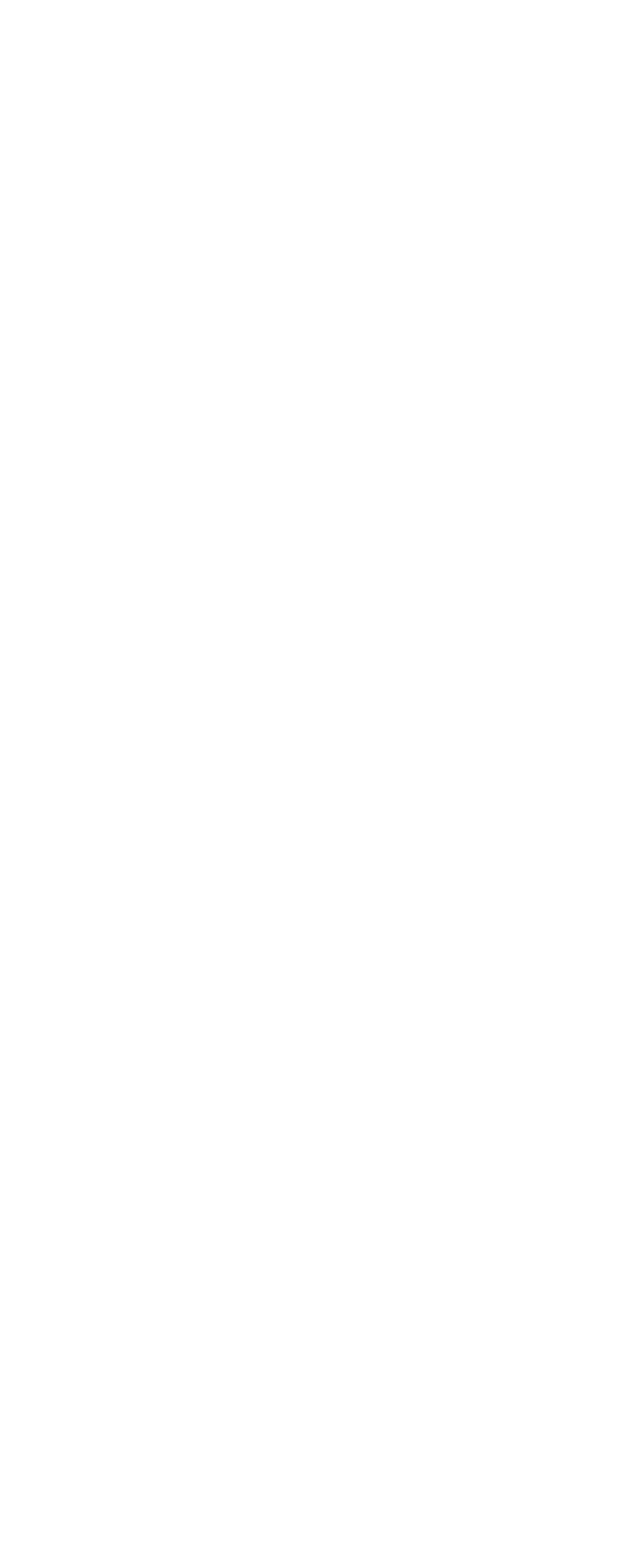Please give a succinct answer using a single word or phrase:
What is the name of the page that can be accessed through the 'My Account' link?

My Account